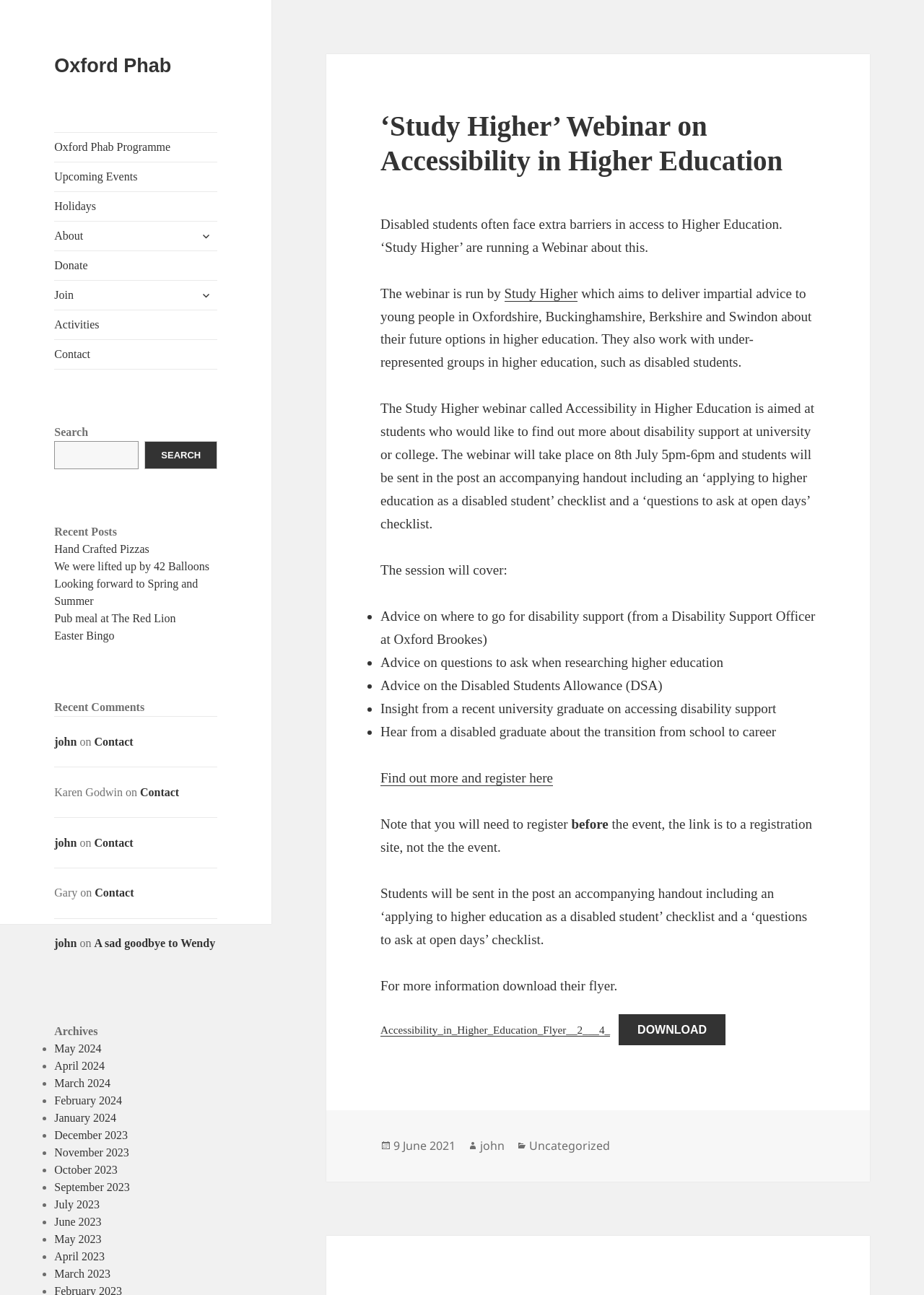Convey a detailed summary of the webpage, mentioning all key elements.

The webpage is about Oxford Phab, an organization that provides programs and activities for people with disabilities. At the top of the page, there is a navigation menu with links to various sections, including "Oxford Phab Programme", "Upcoming Events", "Holidays", "About", "Donate", "Join", and "Activities". There are also two buttons to expand child menus.

Below the navigation menu, there is a search bar with a "Search" button. On the left side of the page, there is a section titled "Recent Posts" with five links to recent articles, including "Hand Crafted Pizzas", "We were lifted up by 42 Balloons", and "Pub meal at The Red Lion". 

Underneath the "Recent Posts" section, there is a section titled "Recent Comments" with four articles, each containing a comment from a user, such as "john" and "Karen Godwin", with links to contact them.

Further down the page, there is a section titled "Archives" with a list of links to monthly archives, ranging from May 2024 to March 2023, each marked with a bullet point.

On the right side of the page, there is a main article section with a heading "‘Study Higher’ Webinar on Accessibility in Higher Education" and a brief description of the webinar.